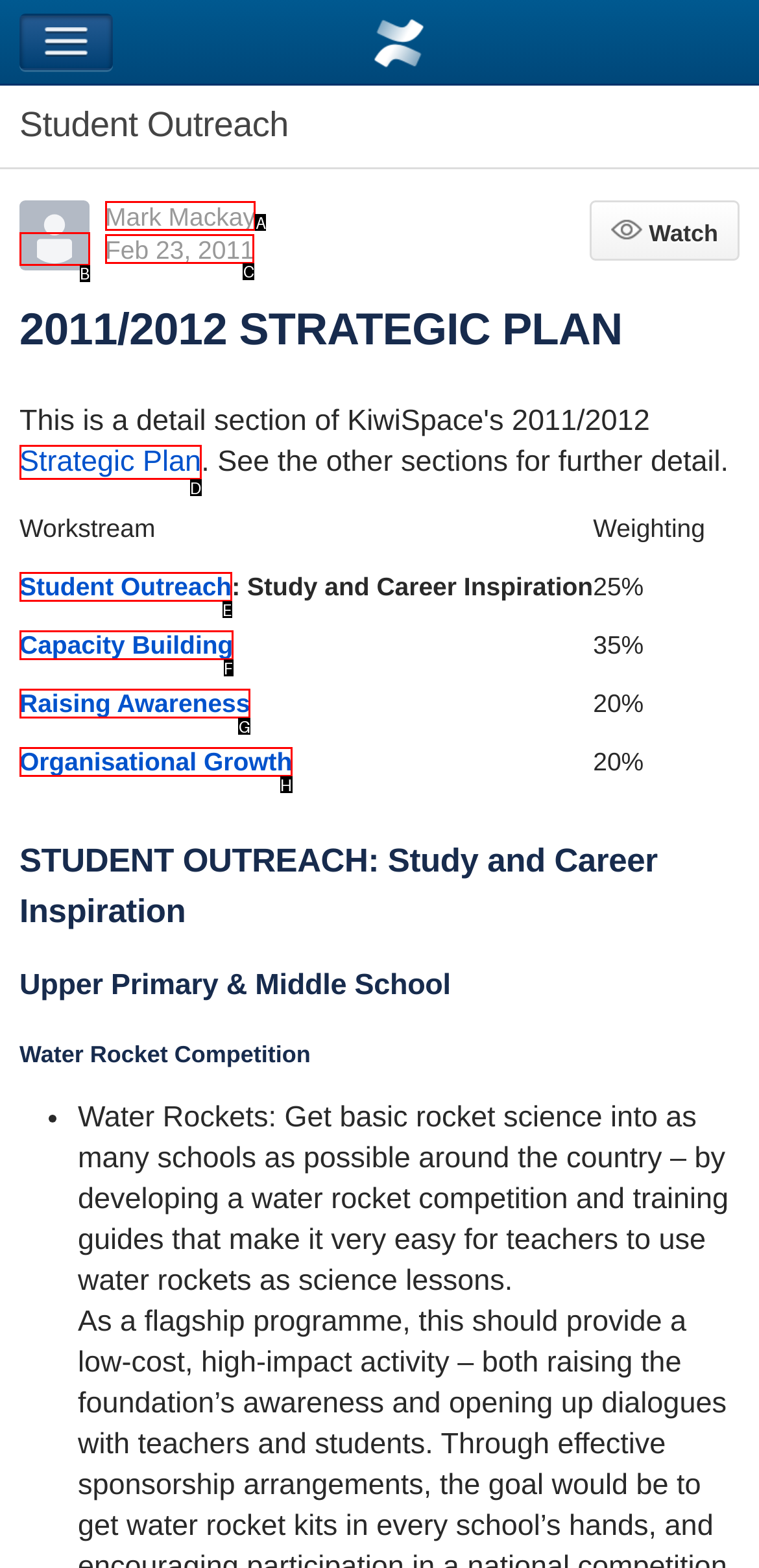Choose the letter of the UI element necessary for this task: Read Strategic Plan
Answer with the correct letter.

D